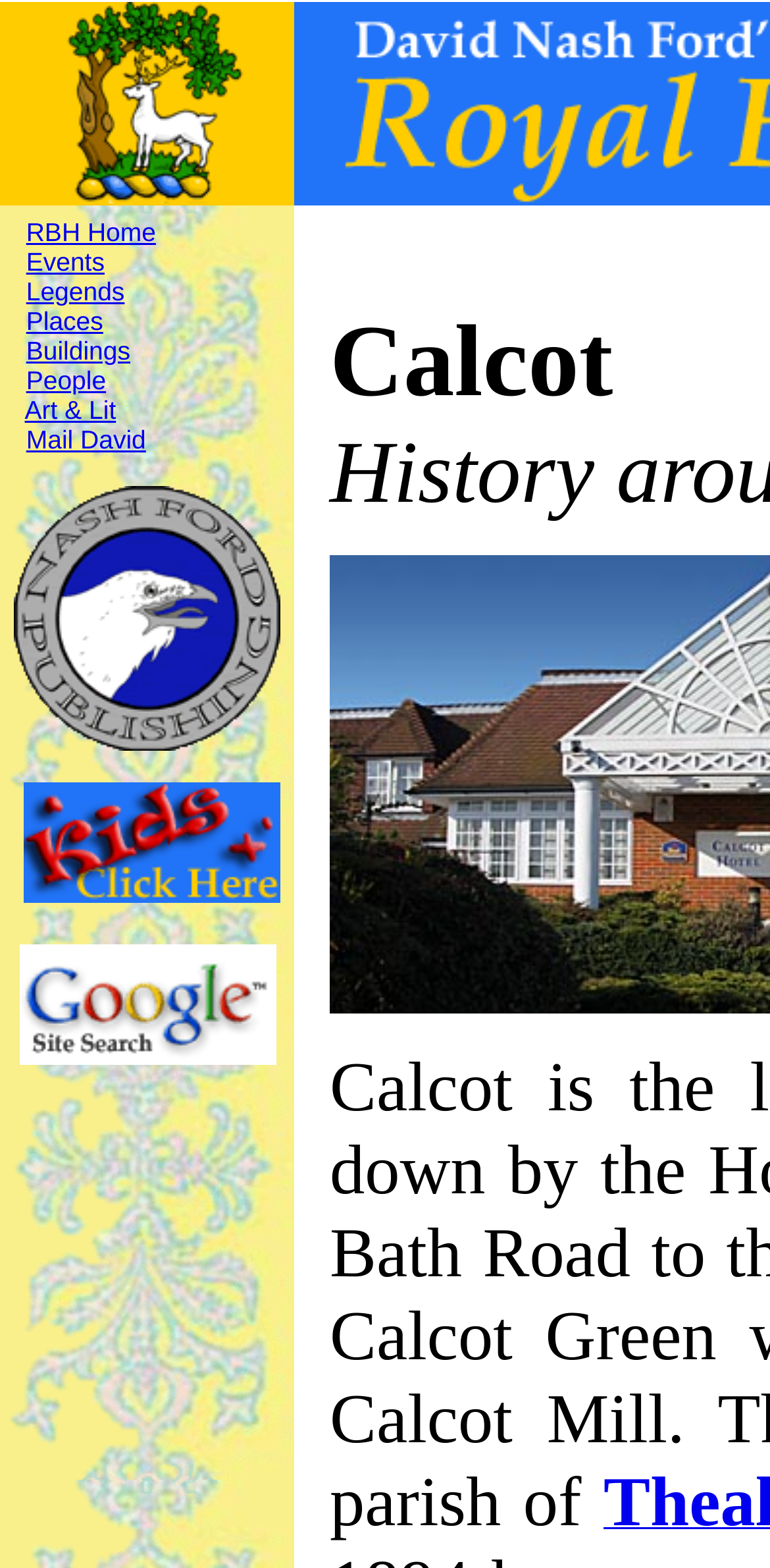Use a single word or phrase to answer the question: How many links are in the top navigation menu?

10